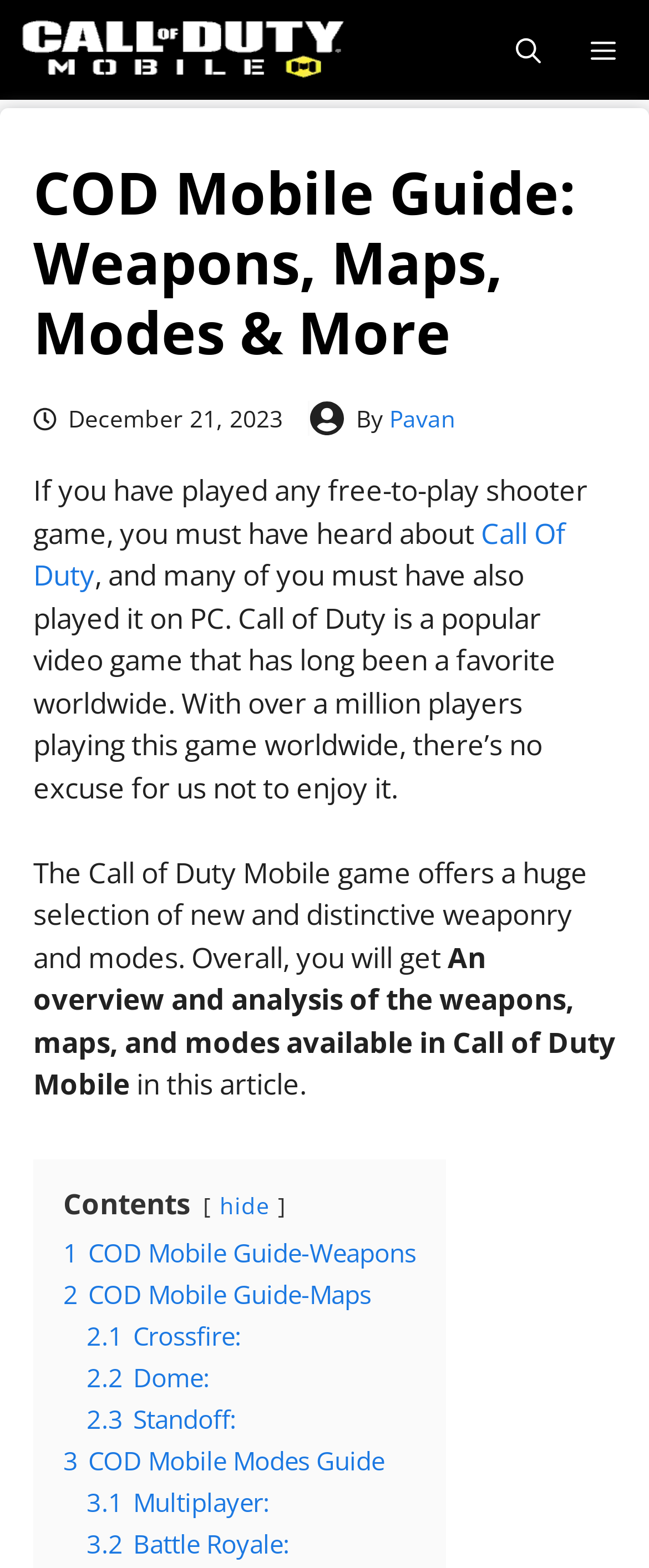Please find and report the bounding box coordinates of the element to click in order to perform the following action: "Click the 'Home' link". The coordinates should be expressed as four float numbers between 0 and 1, in the format [left, top, right, bottom].

None